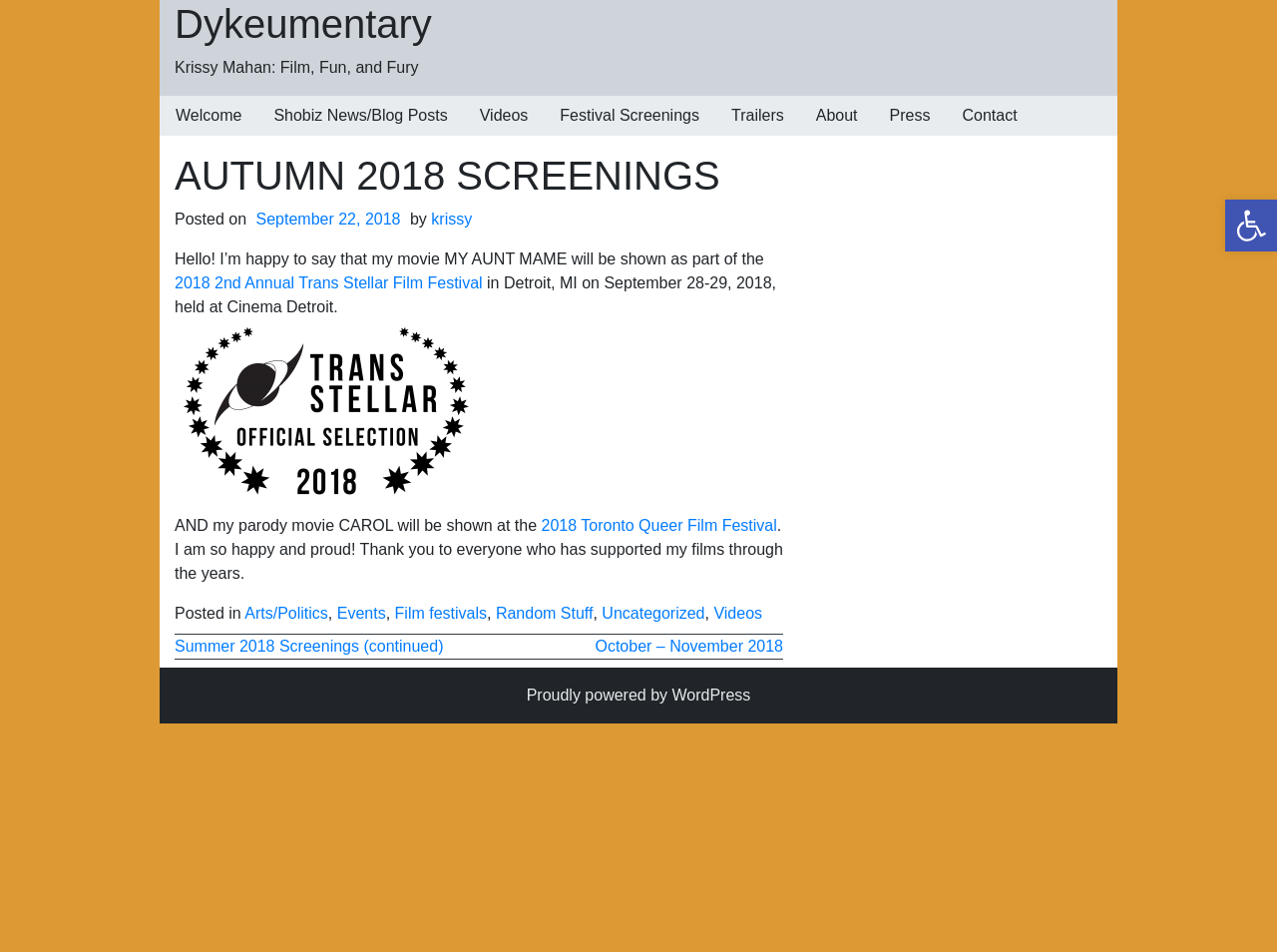Please identify the bounding box coordinates of the element's region that needs to be clicked to fulfill the following instruction: "Click on the 'Dykeumentary' link". The bounding box coordinates should consist of four float numbers between 0 and 1, i.e., [left, top, right, bottom].

[0.137, 0.002, 0.338, 0.048]